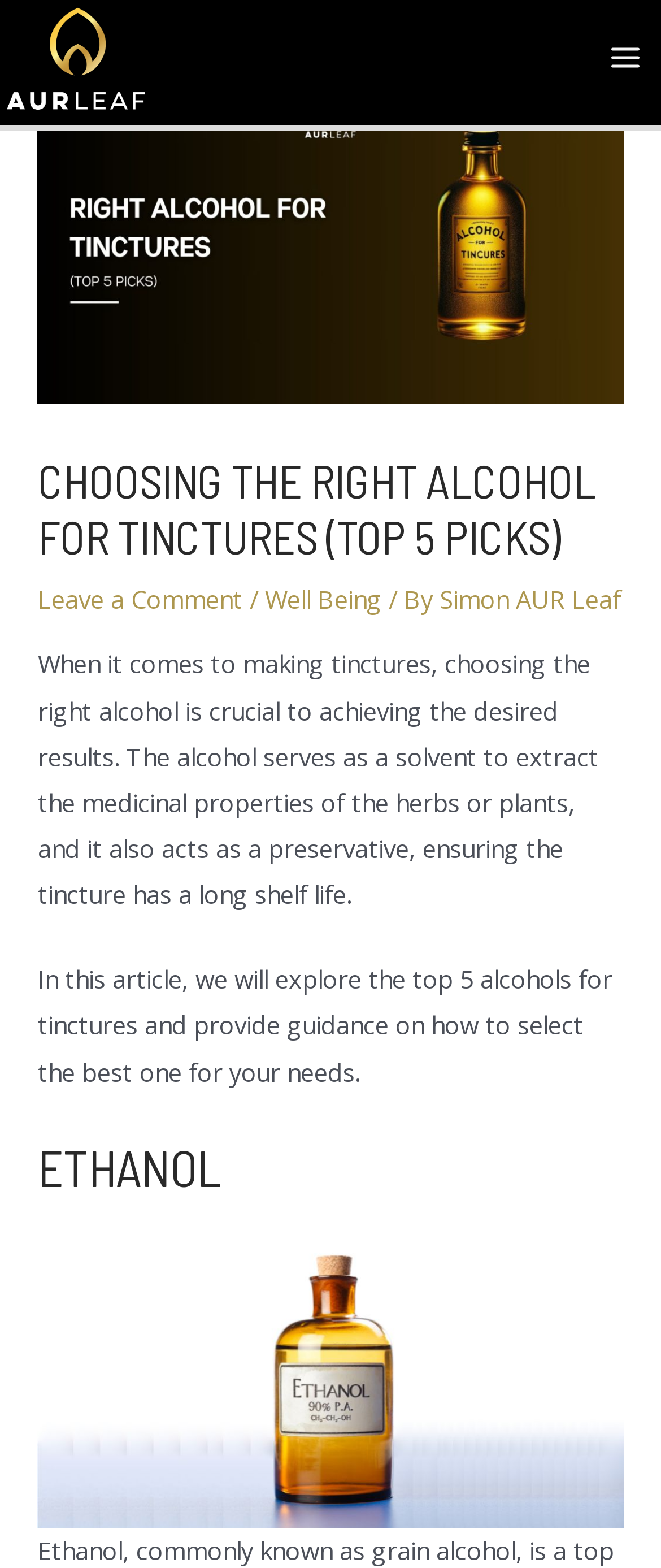Locate and generate the text content of the webpage's heading.

CHOOSING THE RIGHT ALCOHOL FOR TINCTURES (TOP 5 PICKS)